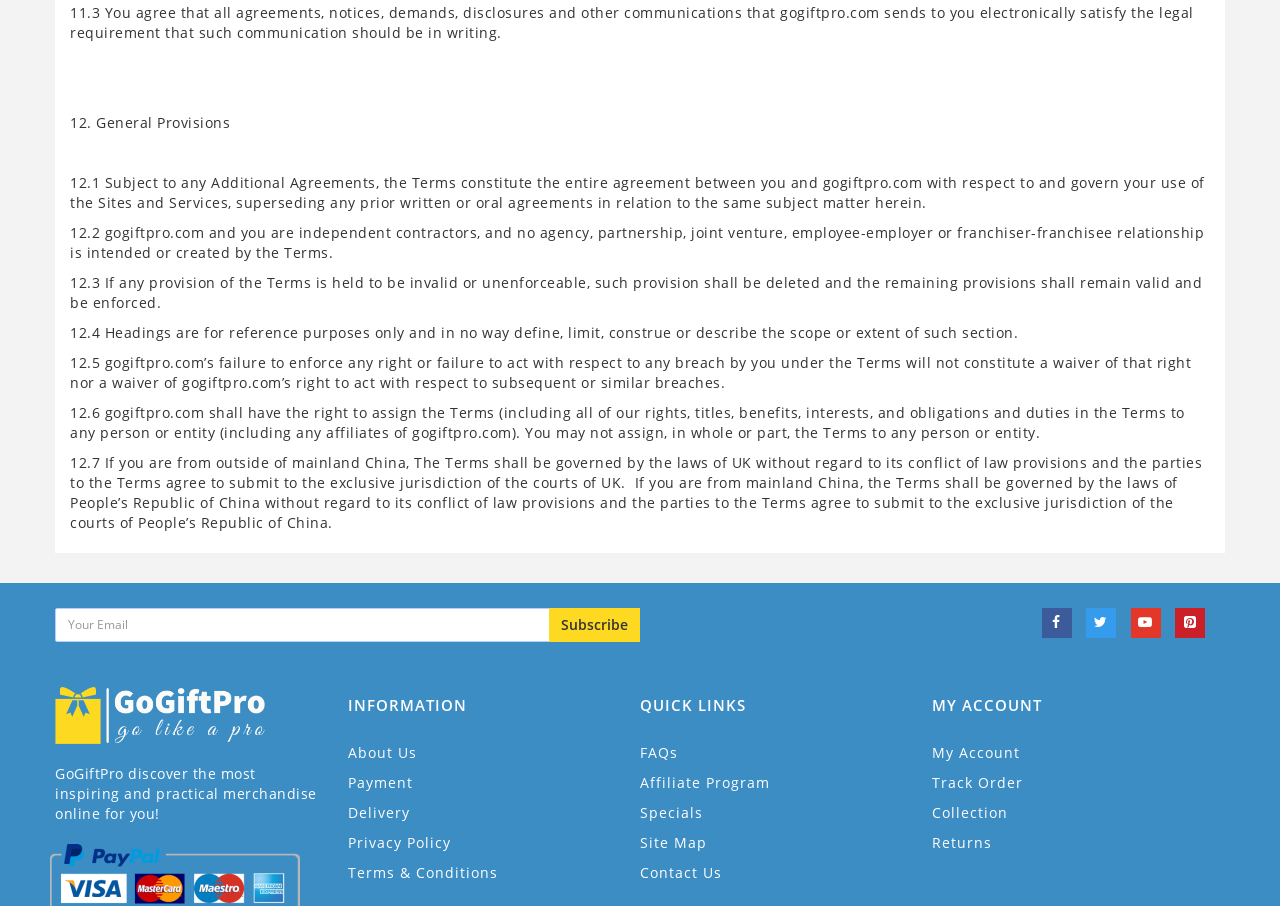Pinpoint the bounding box coordinates of the area that must be clicked to complete this instruction: "Track your order".

[0.728, 0.854, 0.8, 0.875]